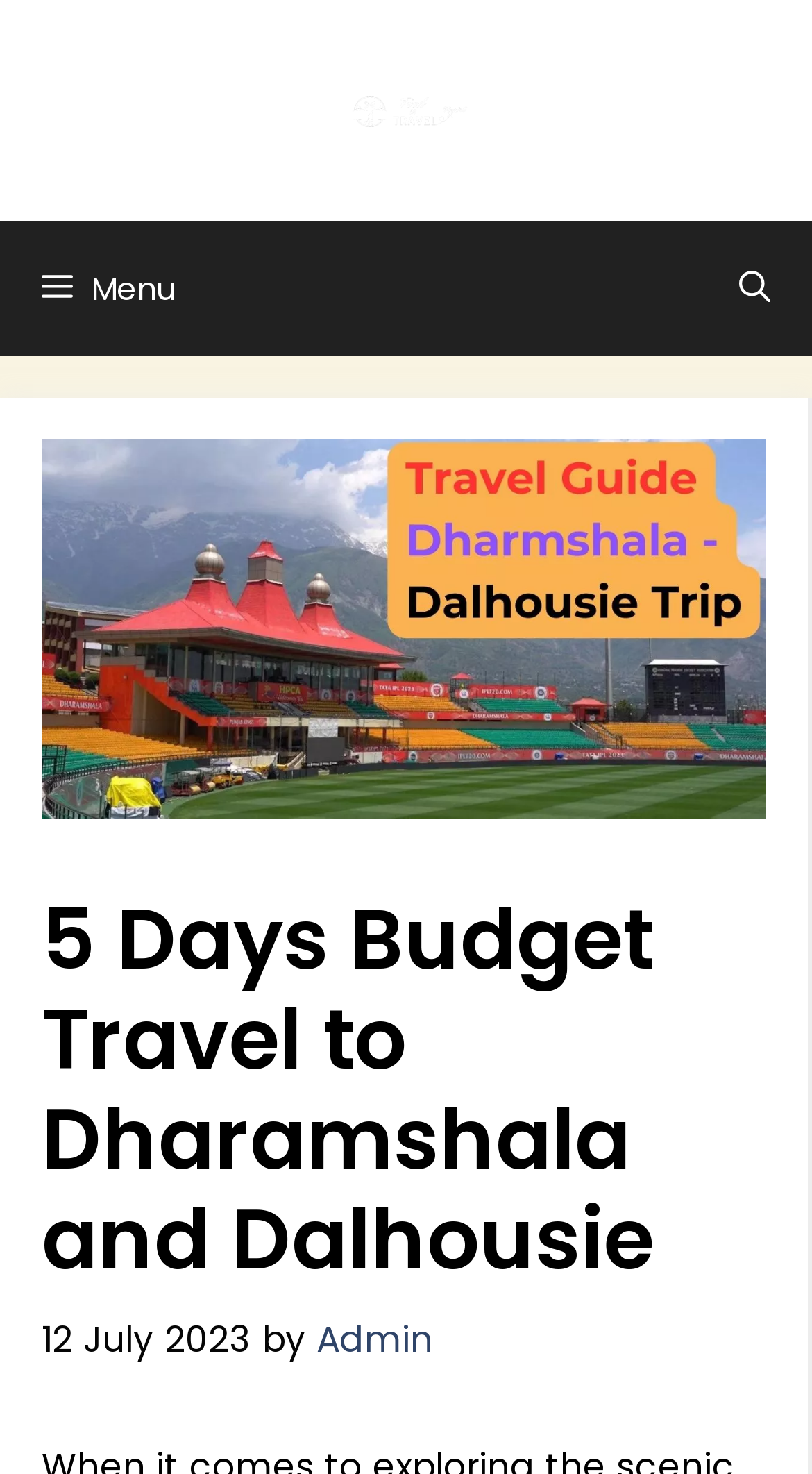Given the description: "Menu", determine the bounding box coordinates of the UI element. The coordinates should be formatted as four float numbers between 0 and 1, [left, top, right, bottom].

[0.0, 0.149, 0.267, 0.241]